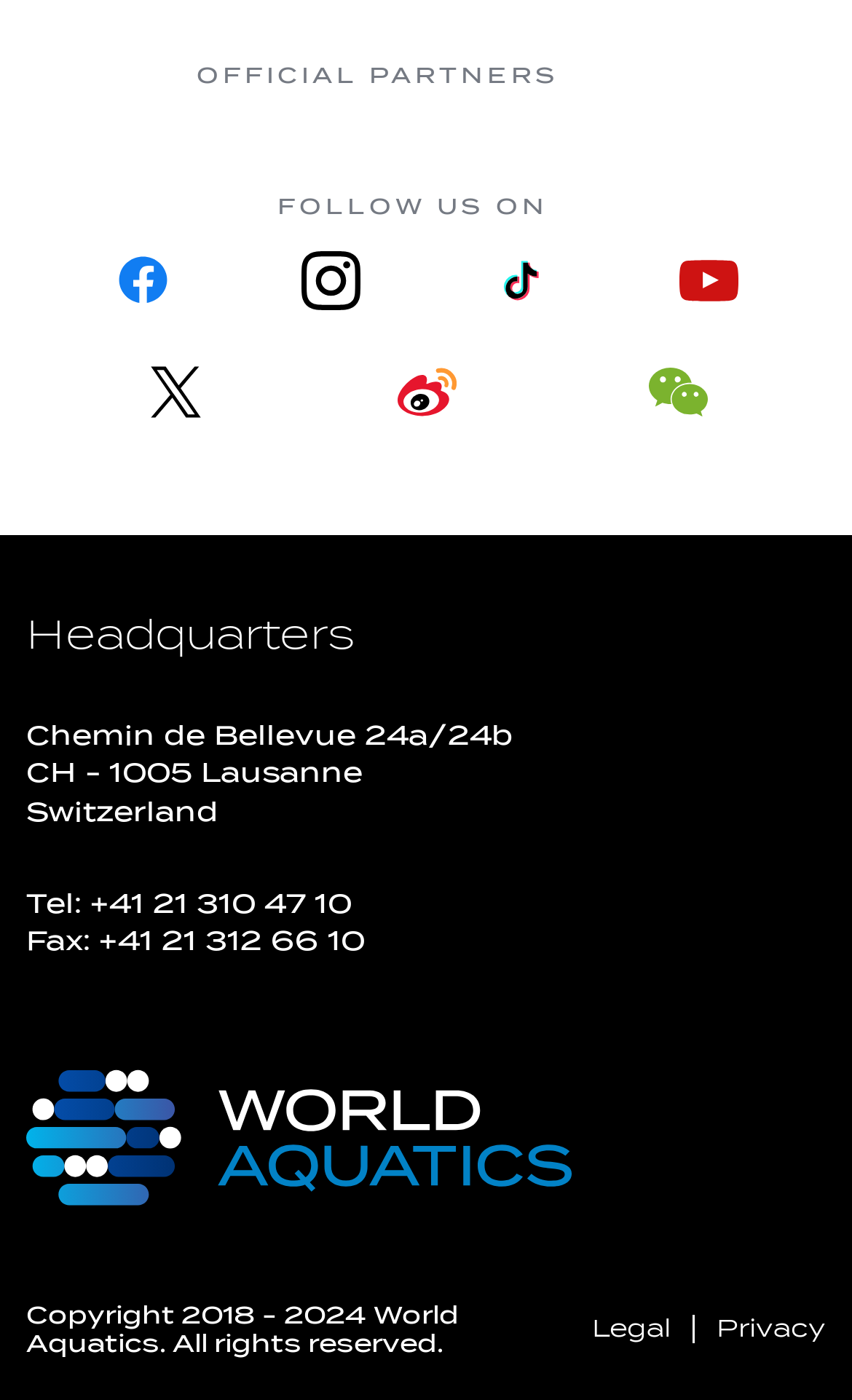What is the address of the headquarters?
Use the image to answer the question with a single word or phrase.

Chemin de Bellevue 24a/24b, CH - 1005 Lausanne, Switzerland